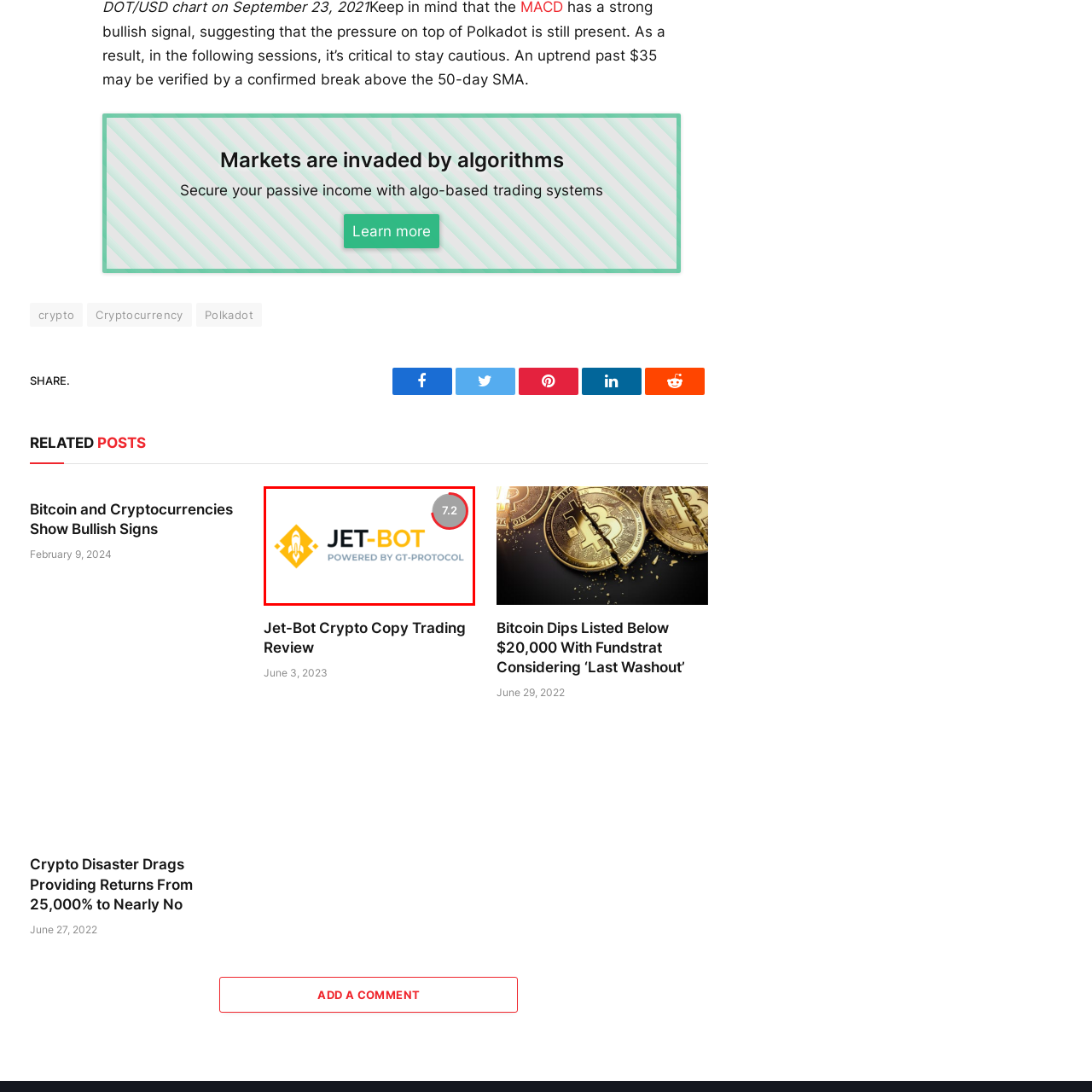Please concentrate on the part of the image enclosed by the red bounding box and answer the following question in detail using the information visible: What is the score displayed on the rating indicator?

On the right side of the logo, a circular rating indicator is present, and it showcases a score of 7.2, which may reflect the platform's performance or user satisfaction.